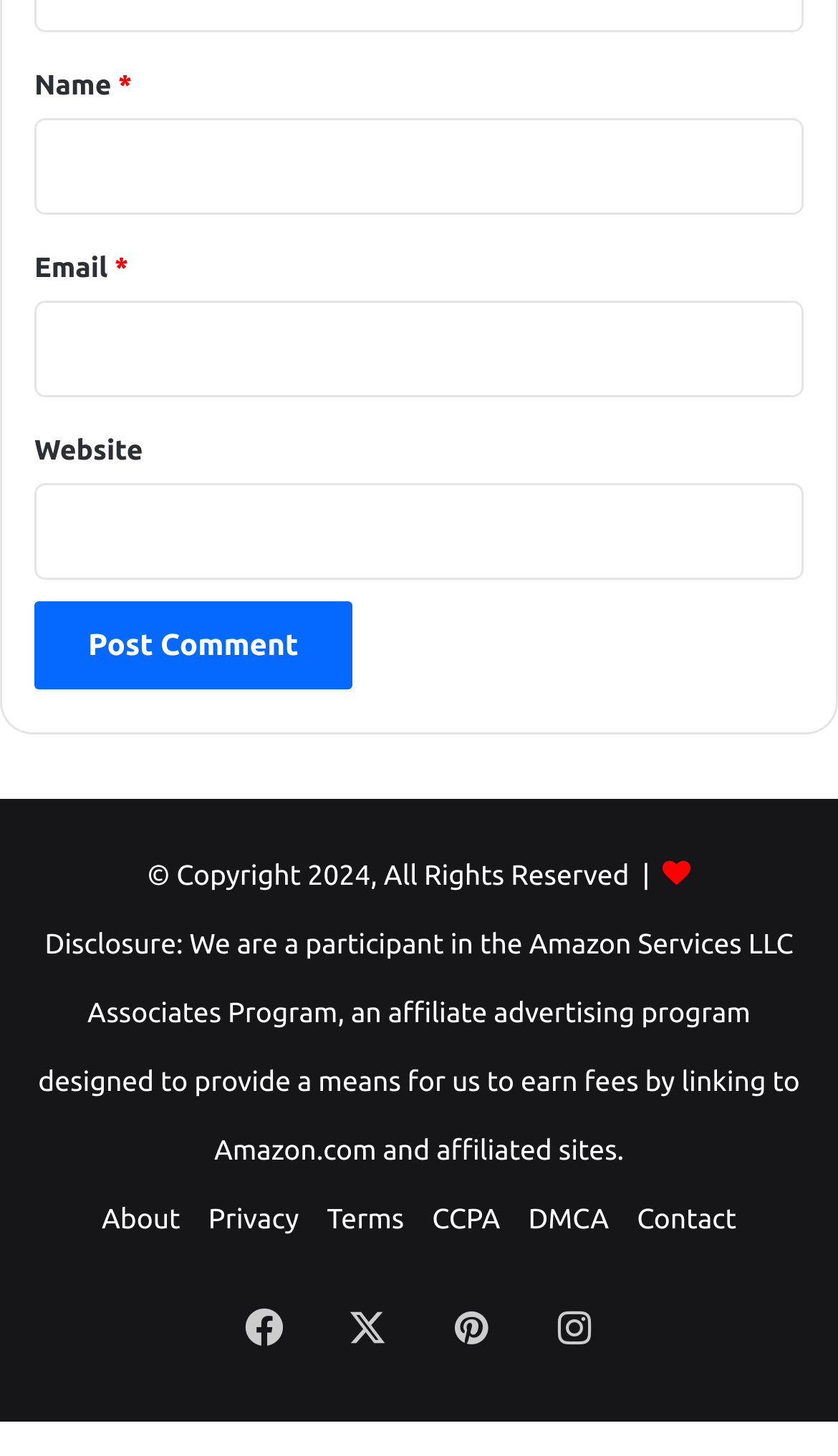Please identify the bounding box coordinates of the element that needs to be clicked to perform the following instruction: "Click the Post Comment button".

[0.041, 0.413, 0.42, 0.474]